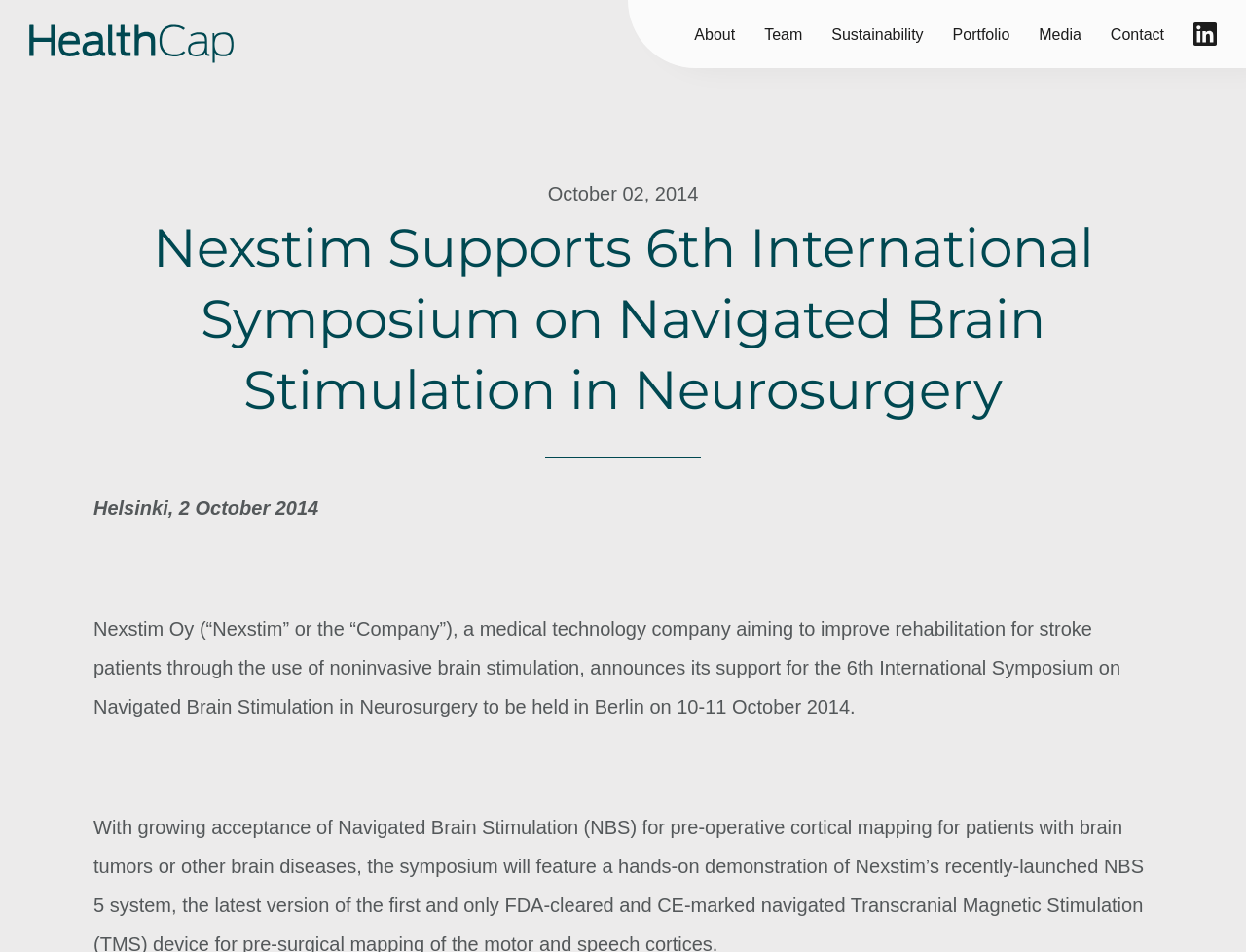What is the purpose of Nexstim's announcement?
Answer with a single word or phrase, using the screenshot for reference.

To support the symposium